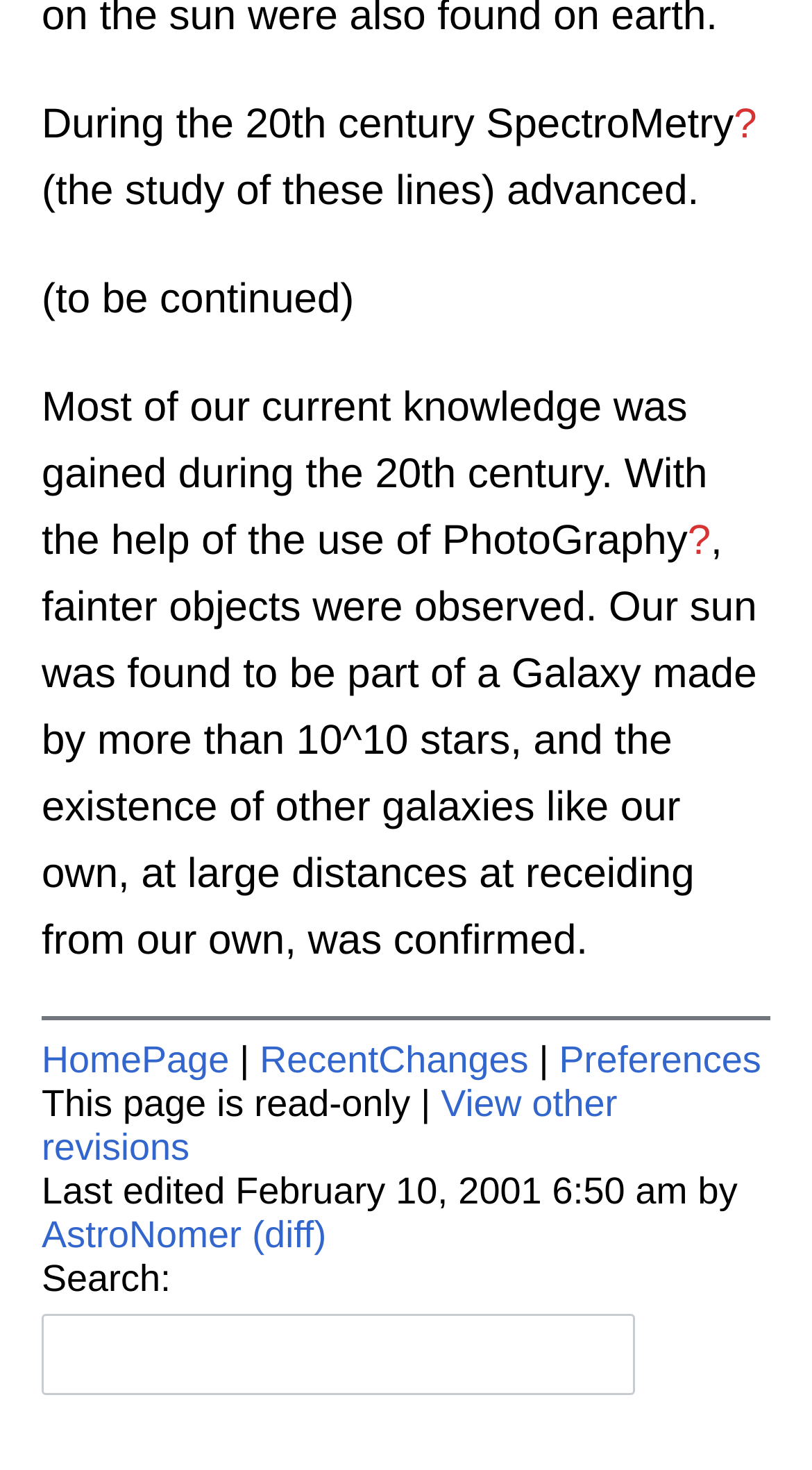Locate the UI element described by AstroNomer and provide its bounding box coordinates. Use the format (top-left x, top-left y, bottom-right x, bottom-right y) with all values as floating point numbers between 0 and 1.

[0.051, 0.826, 0.298, 0.854]